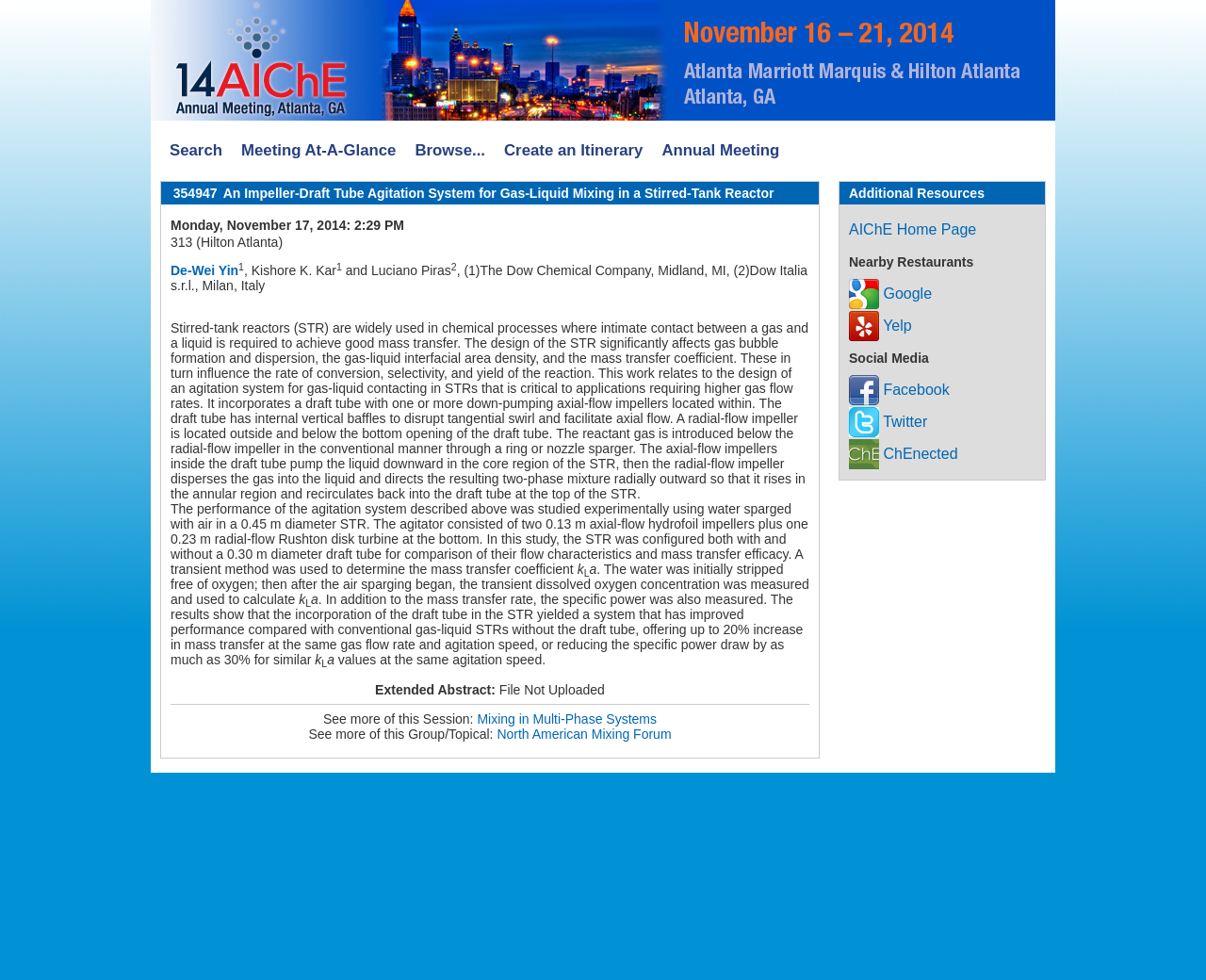Where is the link 'Search' located? Please answer the question using a single word or phrase based on the image.

Top left